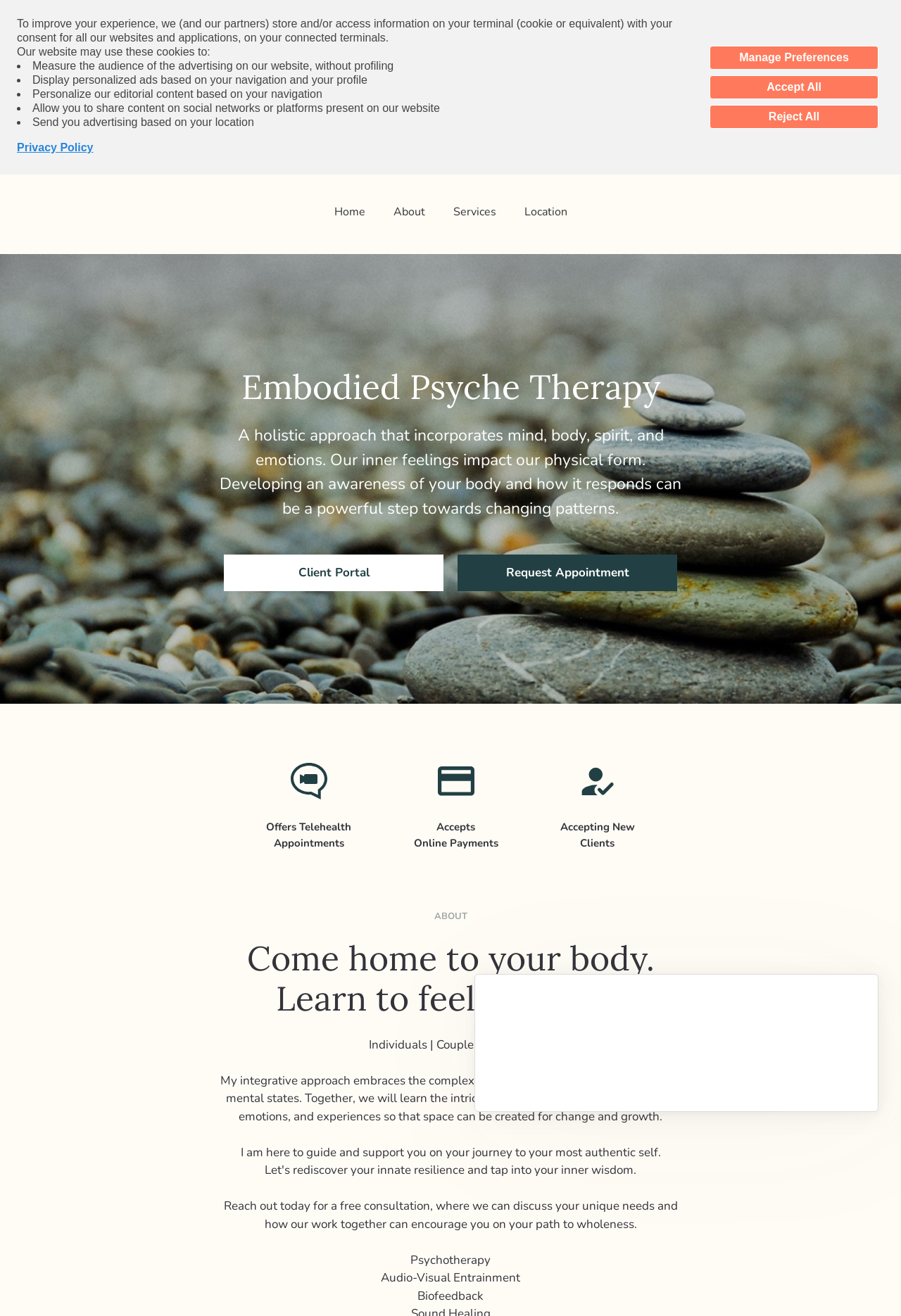Identify the bounding box coordinates of the area you need to click to perform the following instruction: "Click the 'Contact' button".

[0.576, 0.114, 0.636, 0.126]